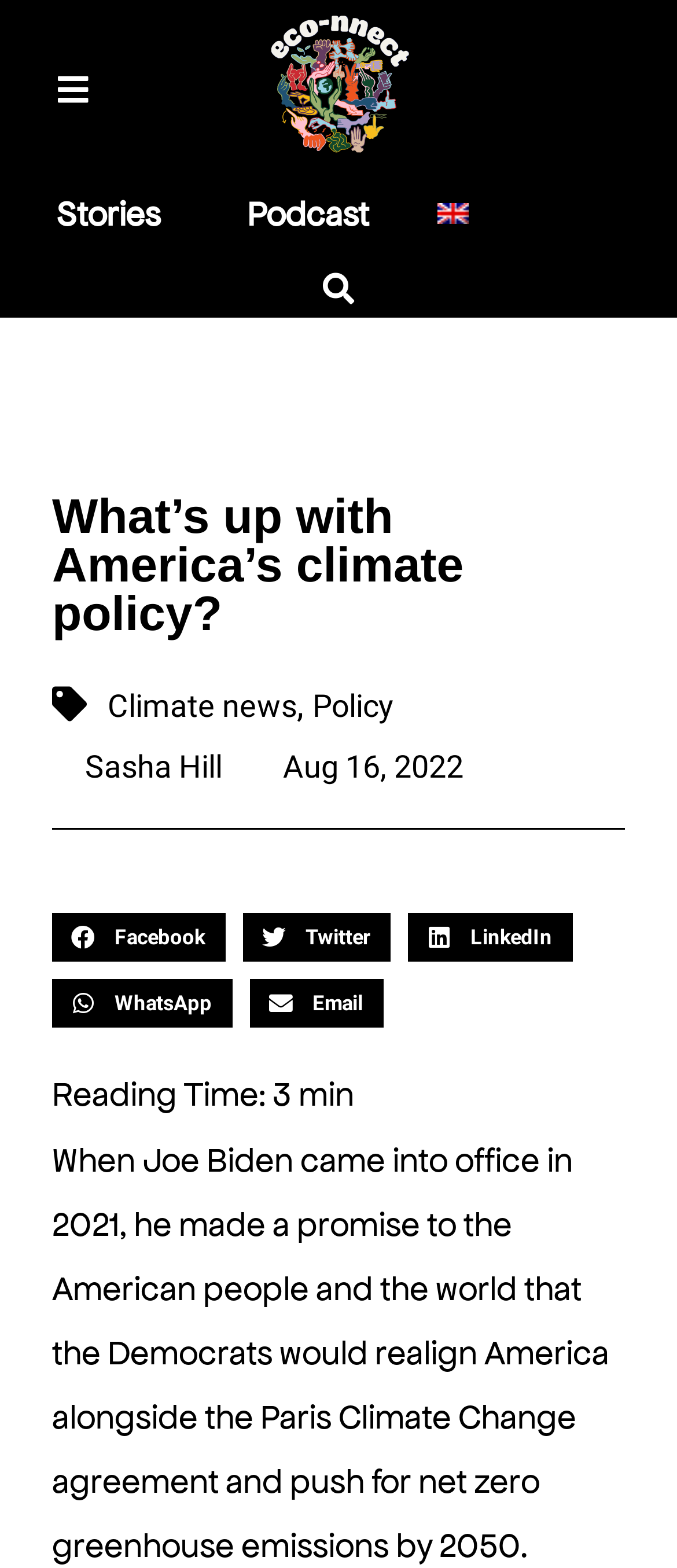How long does it take to read the article?
Please provide an in-depth and detailed response to the question.

I looked at the 'Reading Time' section on the webpage and found that it takes a certain number of minutes to read the article. The exact time is not specified, but it is mentioned in minutes.